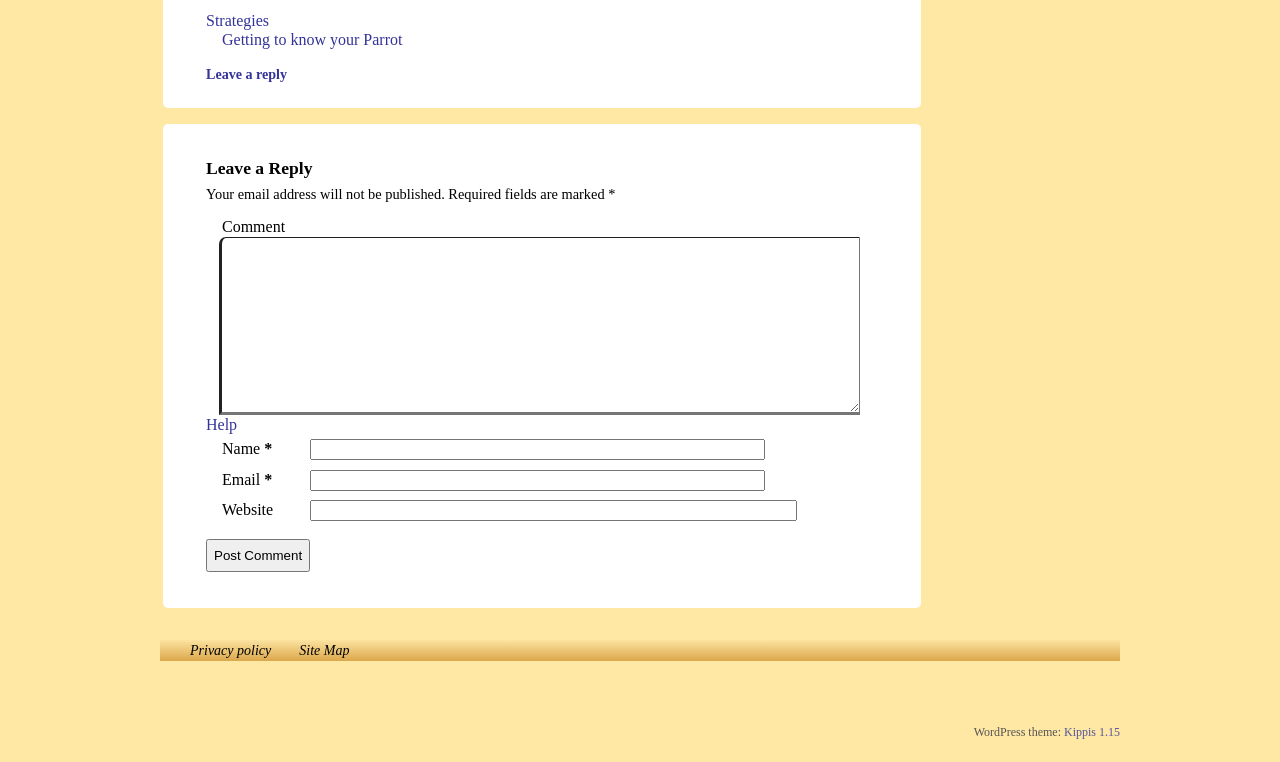Please provide a detailed answer to the question below based on the screenshot: 
What is the last element on the page?

The last element on the page is the link 'Site Map', which is located at the bottom of the page, as indicated by its bounding box coordinates [0.223, 0.84, 0.284, 0.868].